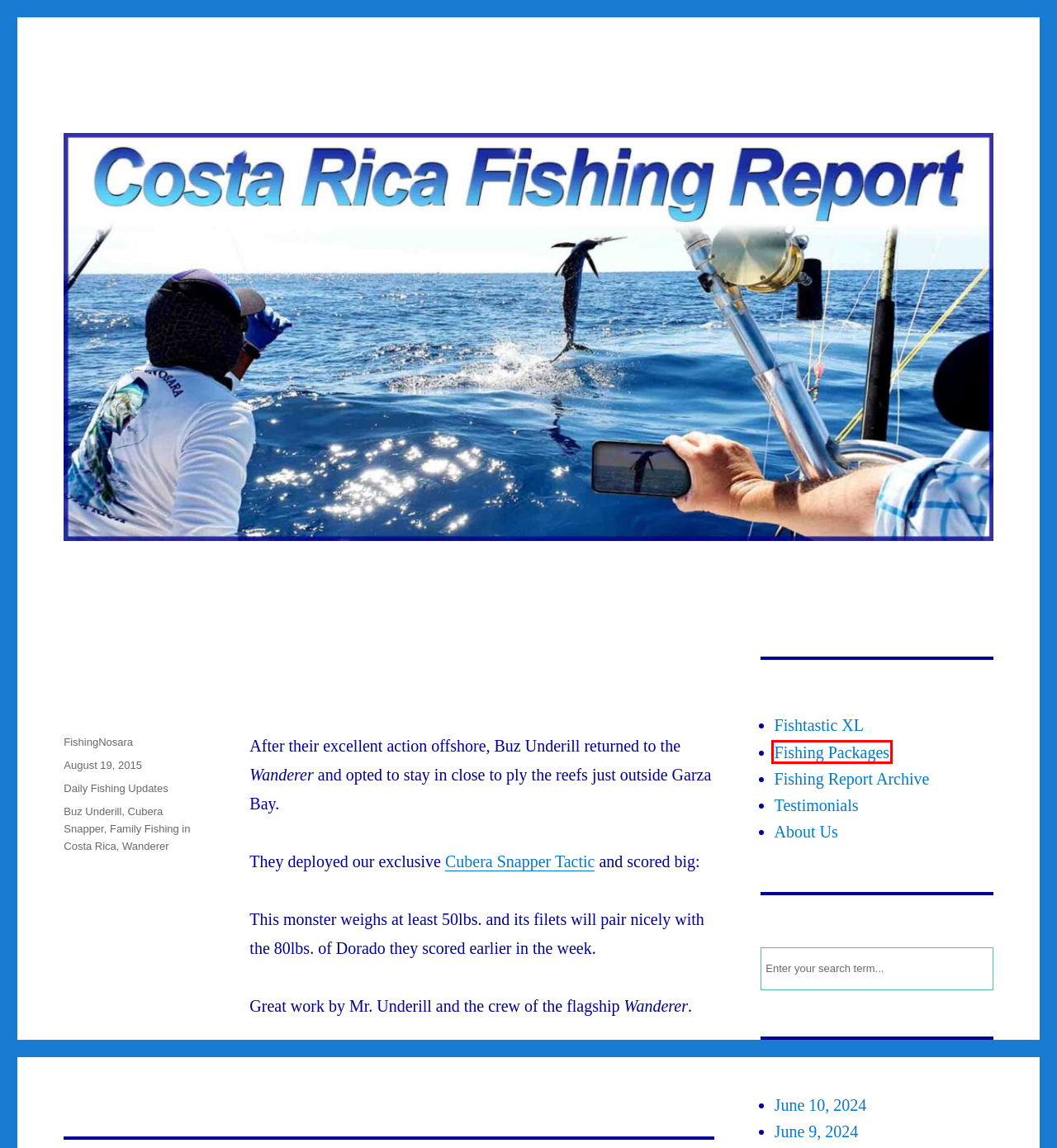A screenshot of a webpage is given, marked with a red bounding box around a UI element. Please select the most appropriate webpage description that fits the new page after clicking the highlighted element. Here are the candidates:
A. Costa Rica Fishing Report from FishingNosara
B. Fishing Packages | Costa Rica Fishing Report from FishingNosara
C. FishingNosara | Costa Rica Fishing Report from FishingNosara
D. Daily Fishing Updates | Costa Rica Fishing Report from FishingNosara
E. Costa Rica Sportfishing Tactics | FishingNosara.com
F. Family Fishing in Costa Rica | Costa Rica Fishing Report from FishingNosara
G. Wanderer | Costa Rica Fishing Report from FishingNosara
H. Fishing Report Archive | Costa Rica Fishing Report from FishingNosara

B